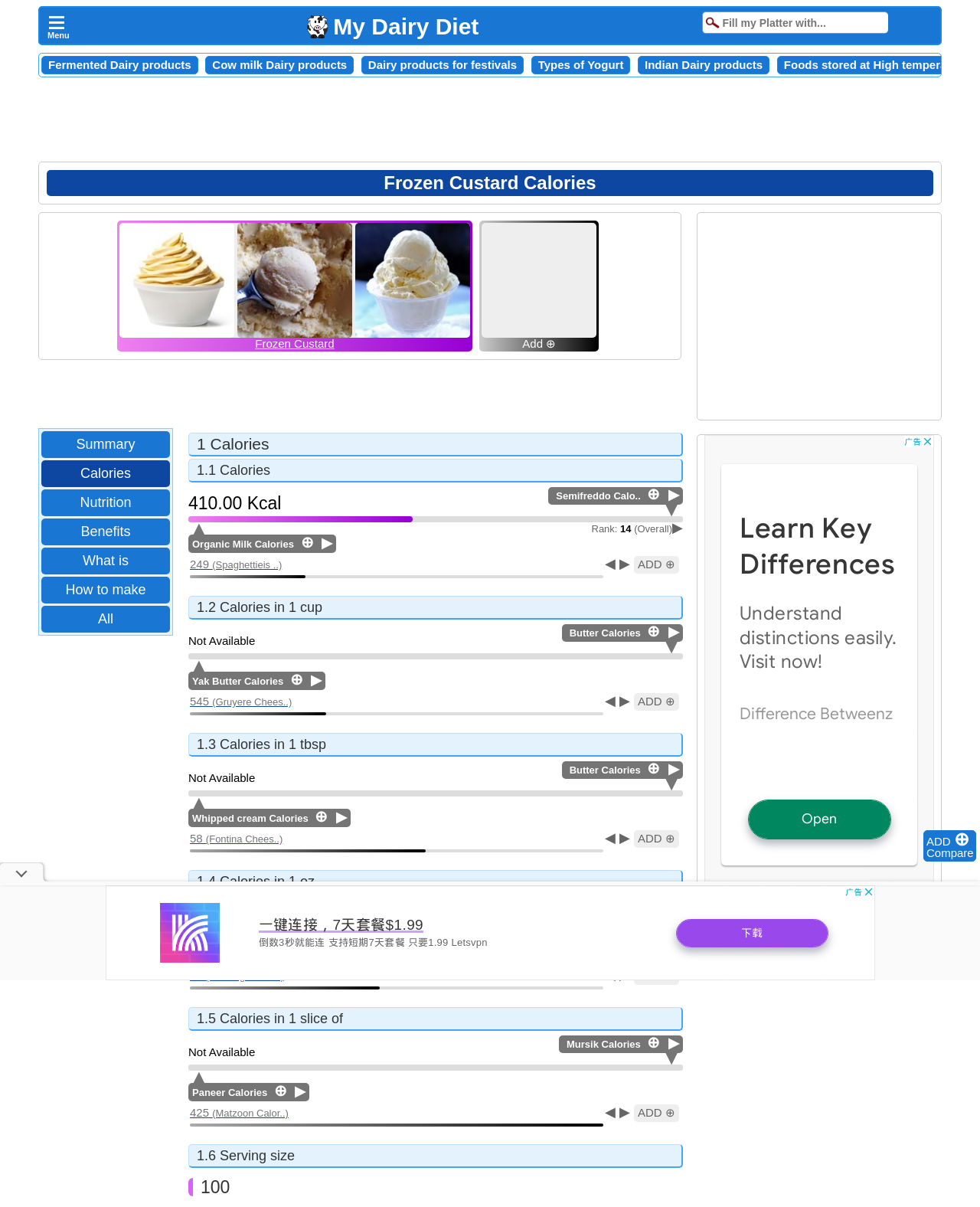Find the bounding box coordinates for the UI element that matches this description: "ADD ⊕".

[0.647, 0.574, 0.693, 0.589]